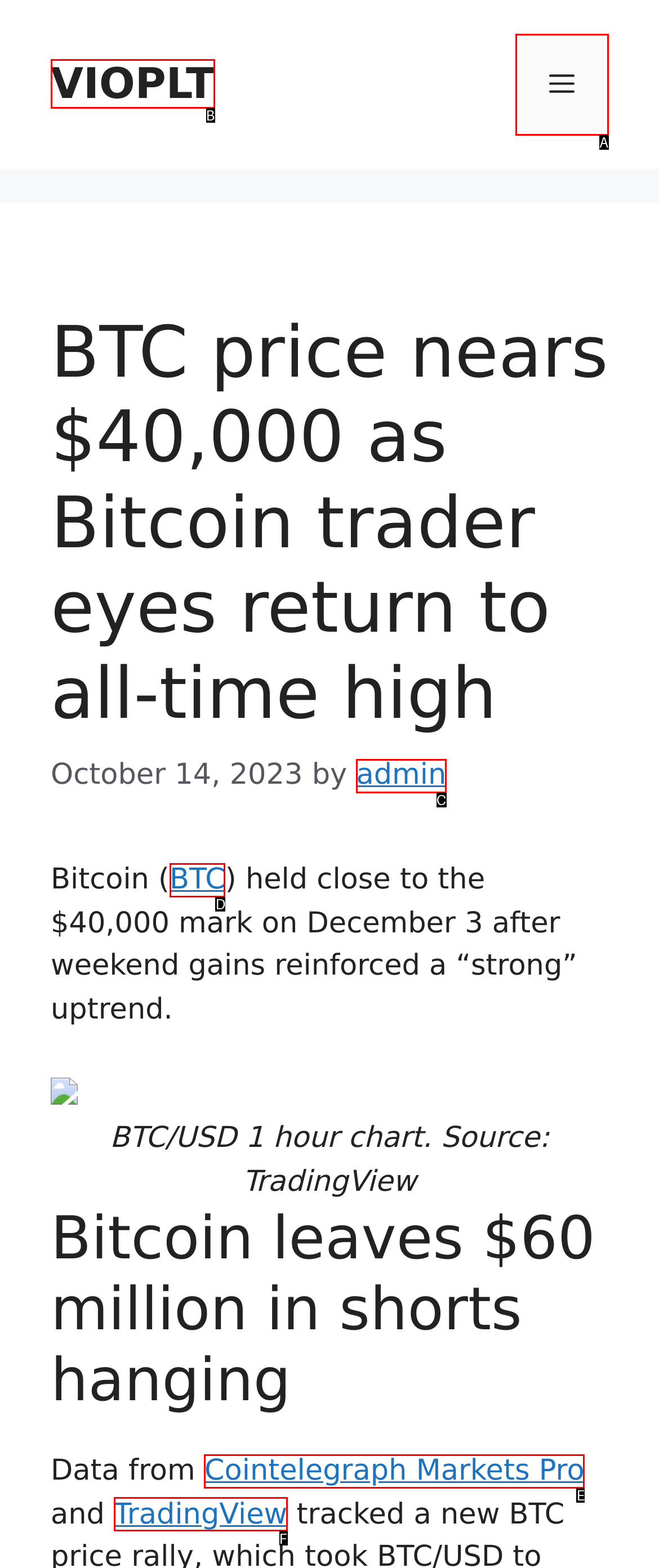Select the letter that corresponds to the UI element described as: VIOPLT
Answer by providing the letter from the given choices.

B